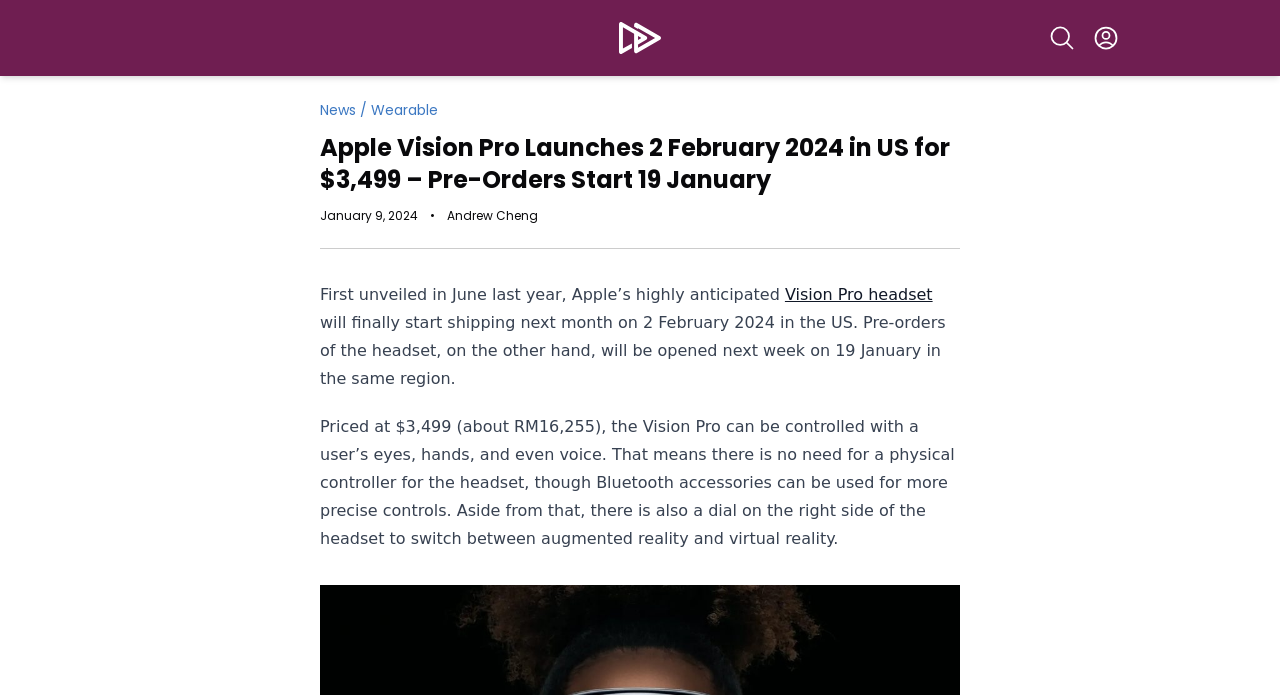Refer to the image and provide a thorough answer to this question:
How much does the Apple Vision Pro cost?

The price of the Apple Vision Pro can be found in the article text, which states 'Priced at $3,499 (about RM16,255)'.